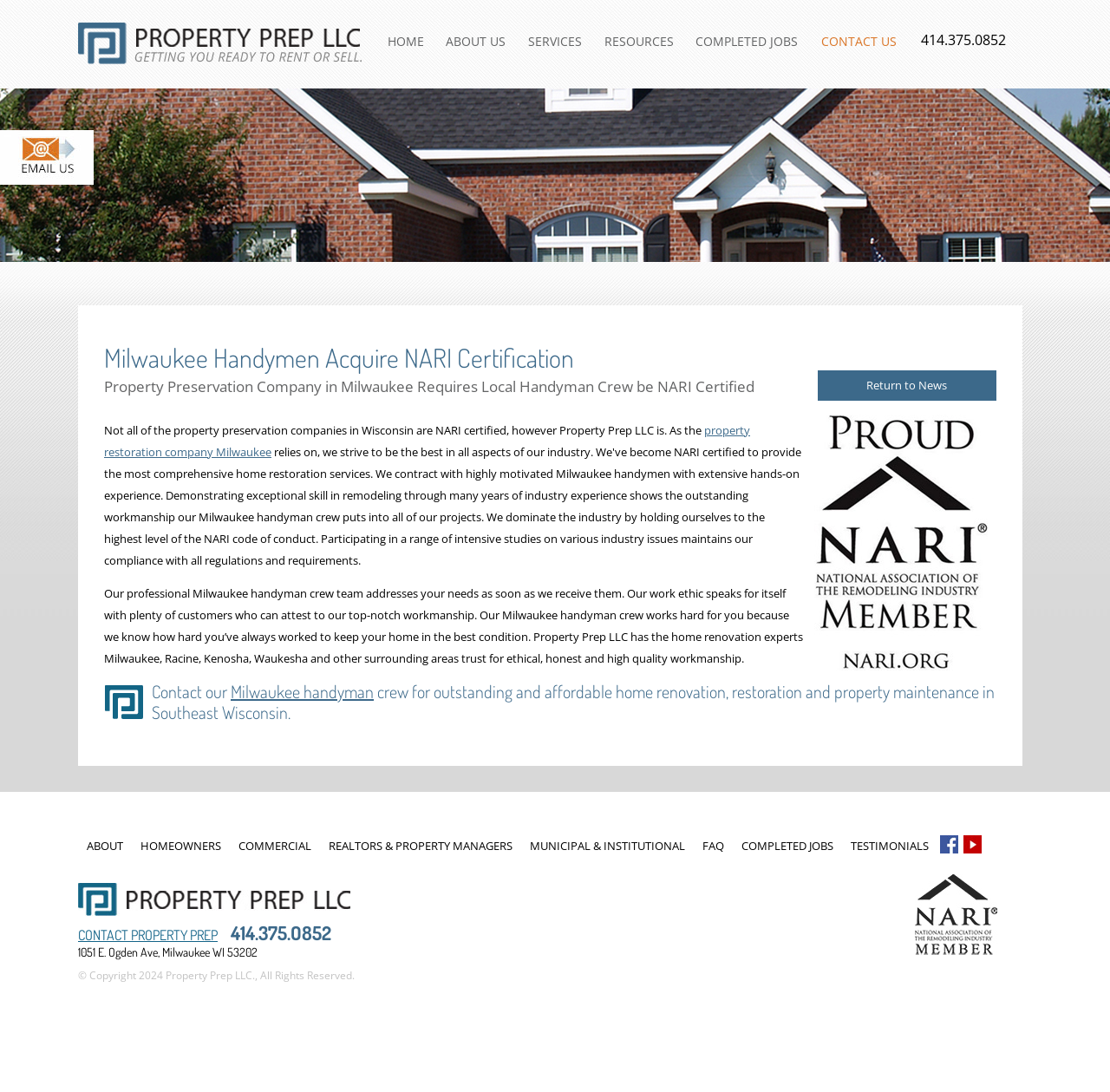Explain the webpage's layout and main content in detail.

This webpage is about Property Prep LLC, a Milwaukee-based property service contractor company that provides comprehensive interior and exterior household and commercial repairs and renovations. 

At the top of the page, there is a navigation menu with links to different sections of the website, including "HOME", "ABOUT US", "SERVICES", "RESOURCES", "COMPLETED JOBS", and "CONTACT US". 

Below the navigation menu, there is a heading that reads "Milwaukee Handymen Acquire NARI Certification", followed by a paragraph of text that explains the importance of NARI certification for property preservation companies in Wisconsin. 

To the right of this heading, there is an image with the text "Local Property Services Contractors Milwaukee". 

Further down the page, there are three headings that describe the company's services and work ethic. The first heading reads "Local Property Services Contractors Milwaukee", the second heading reads "Contact our Milwaukee handyman crew for outstanding and affordable home renovation, restoration and property maintenance in Southeast Wisconsin", and the third heading reads "Property Preservation Company in Milwaukee Requires Local Handyman Crew be NARI Certified". 

Between these headings, there are paragraphs of text that describe the company's services, work ethic, and the benefits of working with a NARI-certified handyman crew. There are also links to other sections of the website, including "property restoration company Milwaukee" and "Milwaukee handyman". 

At the bottom of the page, there is a footer section with links to different sections of the website, including "ABOUT", "HOMEOWNERS", "COMMERCIAL", "REALTORS & PROPERTY MANAGERS", "MUNICIPAL & INSTITUTIONAL", "FAQ", "COMPLETED JOBS", "TESTIMONIALS", "Facebook", and "YouTube Videos". There are also images of the company's logo, Facebook, and YouTube Videos. 

To the right of the footer section, there is a contact information section with the company's phone number, address, and a link to "CONTACT PROPERTY PREP".